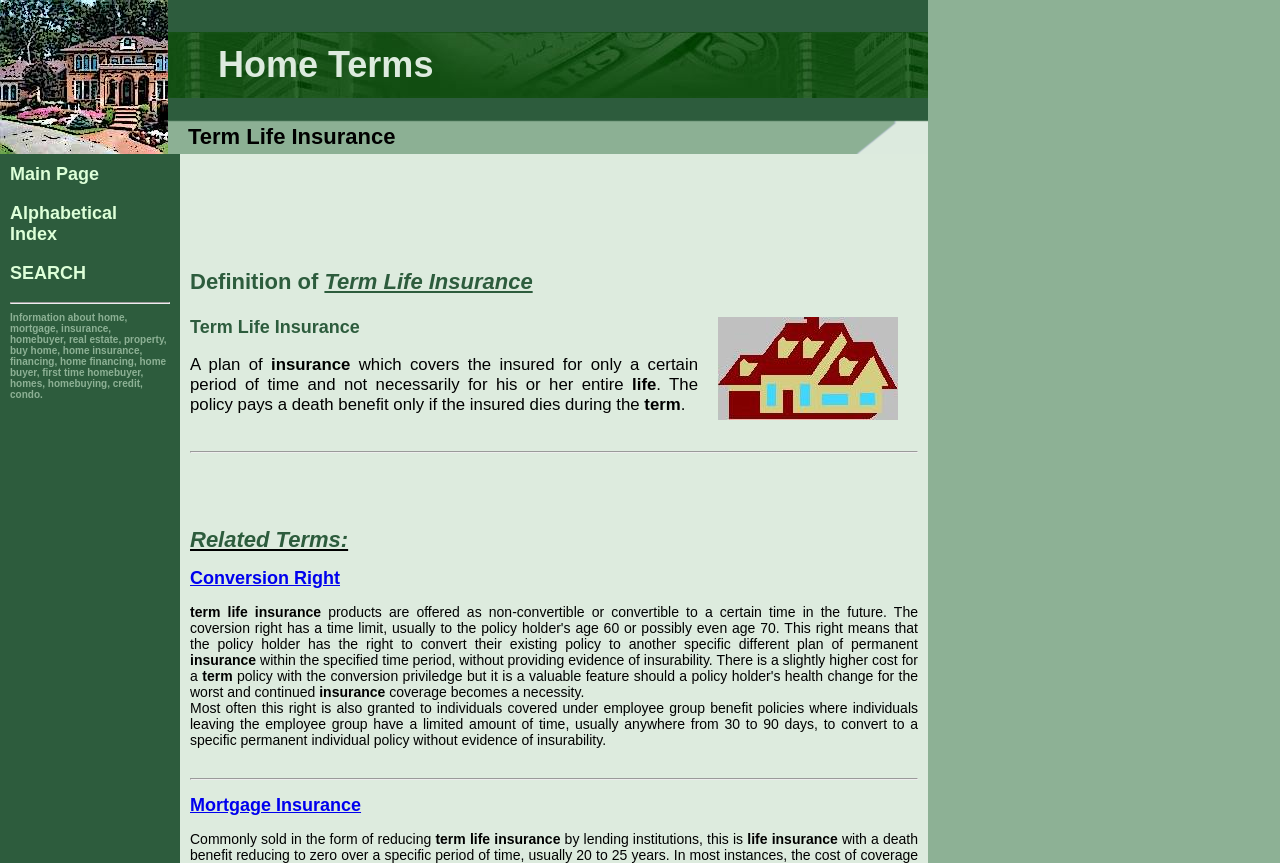Please identify the bounding box coordinates of the element's region that needs to be clicked to fulfill the following instruction: "Enter your name". The bounding box coordinates should consist of four float numbers between 0 and 1, i.e., [left, top, right, bottom].

None